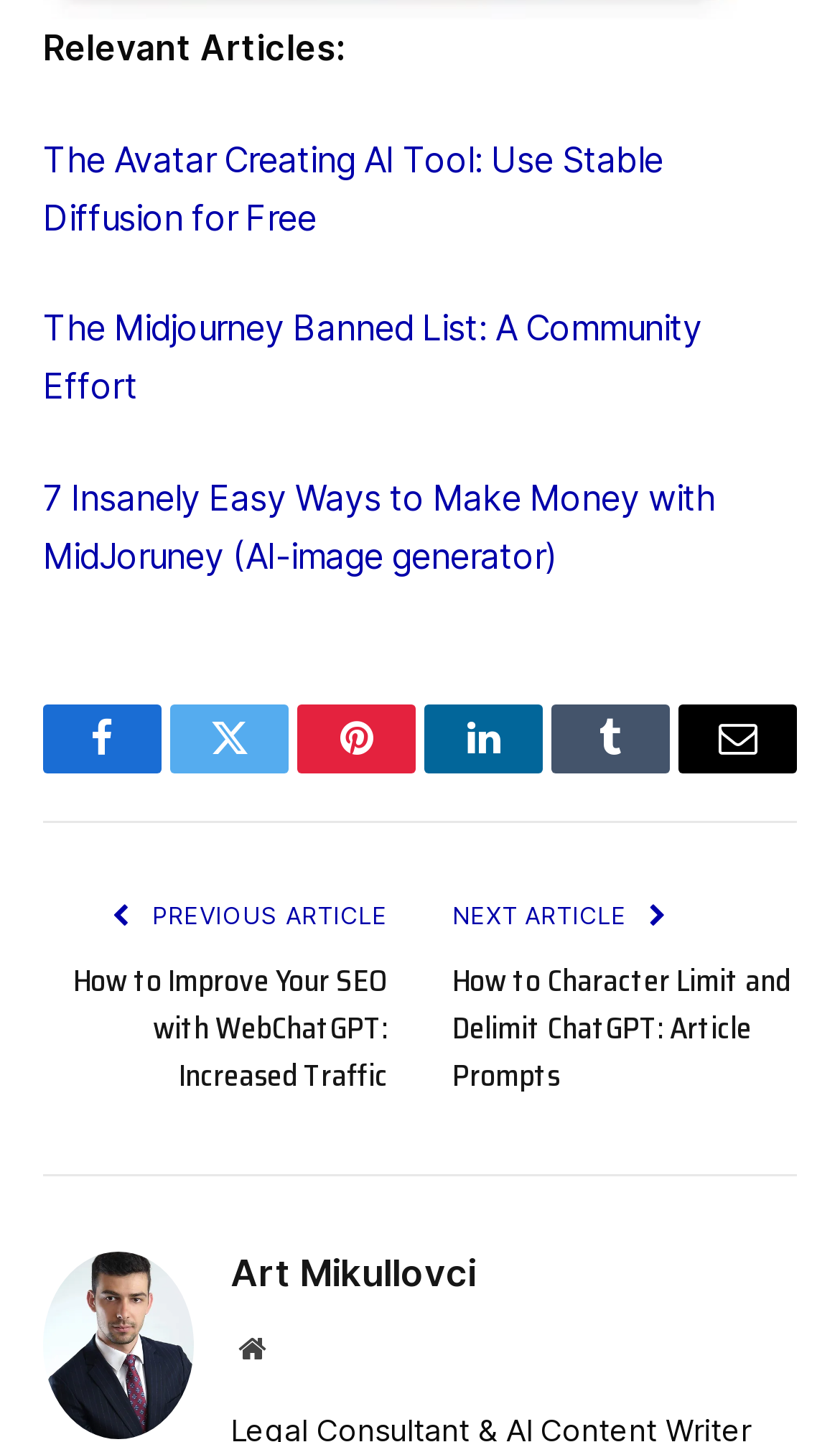Determine the bounding box coordinates of the clickable area required to perform the following instruction: "Open the menu". The coordinates should be represented as four float numbers between 0 and 1: [left, top, right, bottom].

None